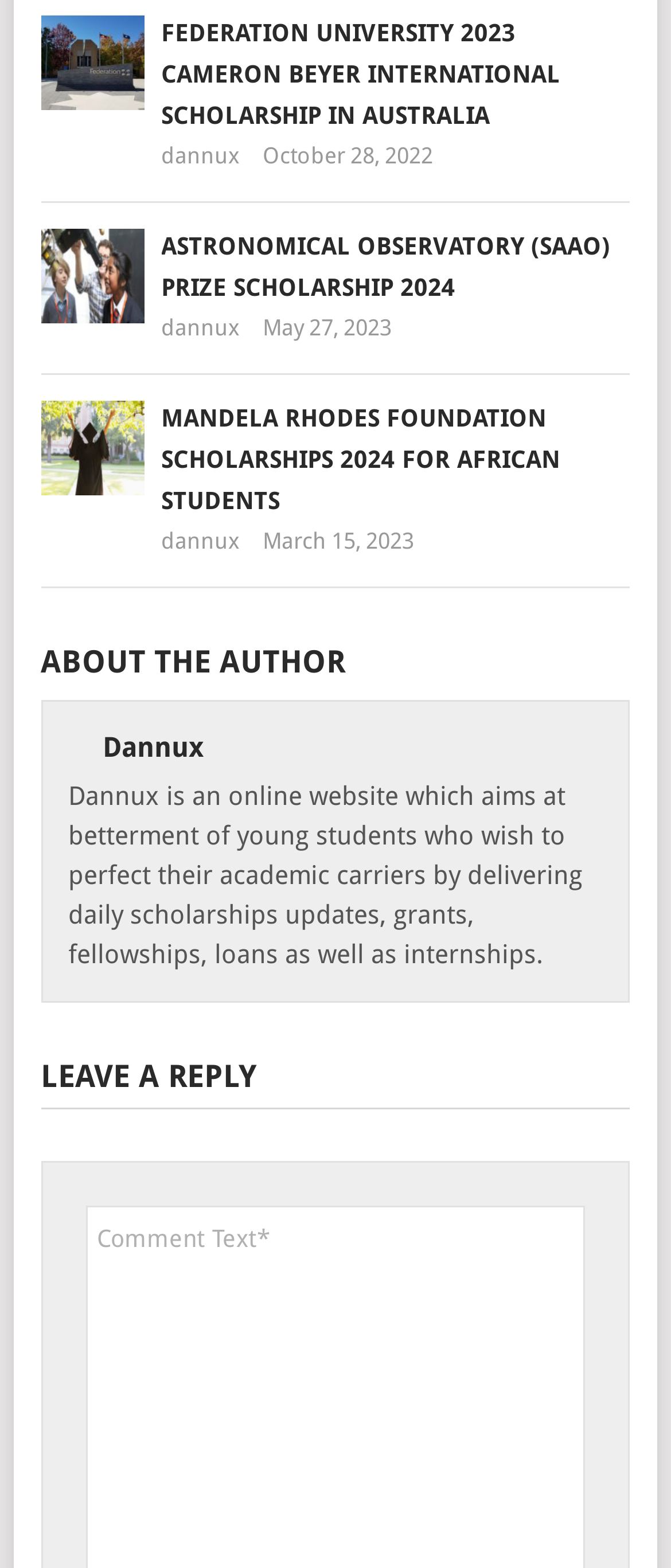Answer succinctly with a single word or phrase:
Who is the author of the articles on this page?

Dannux